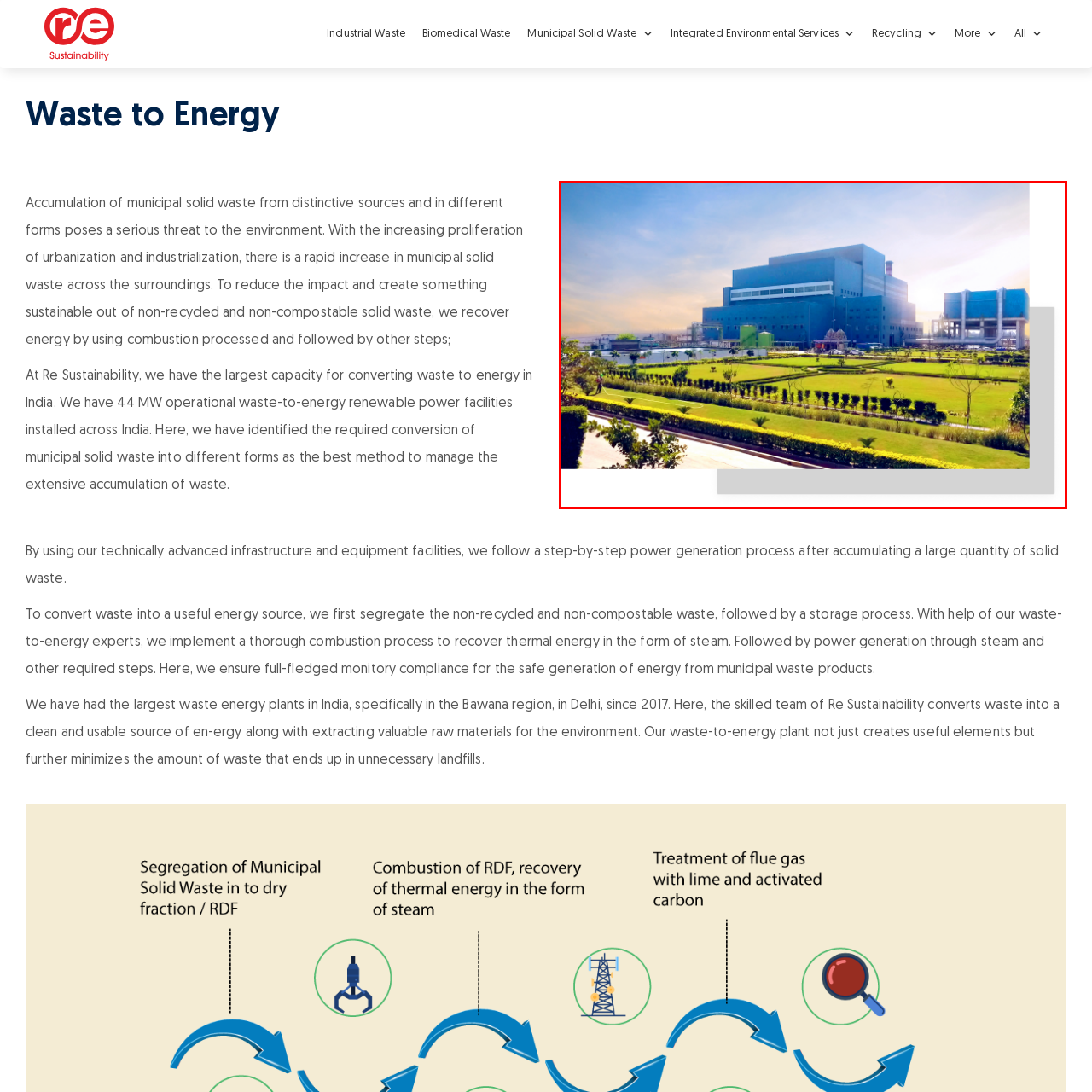What is the facility designed to minimize?
Analyze the image encased by the red bounding box and elaborate on your answer to the question.

The facility is strategically designed to minimize the environmental impact of waste, which is a significant problem in India due to urbanization and industrialization, and to transform solid waste into a clean and usable energy source.